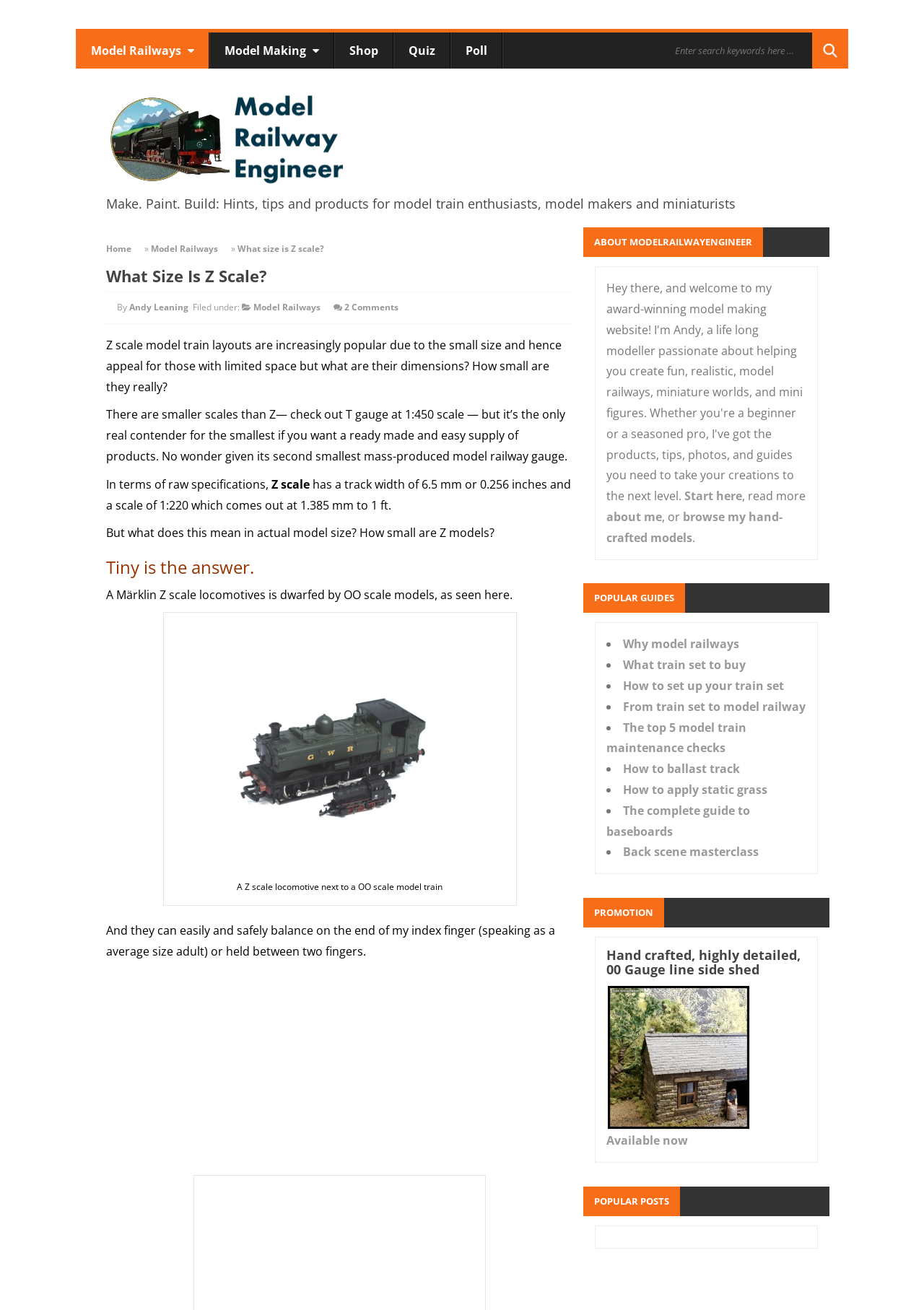What is the width of Z scale model train tracks? From the image, respond with a single word or brief phrase.

6.5 mm